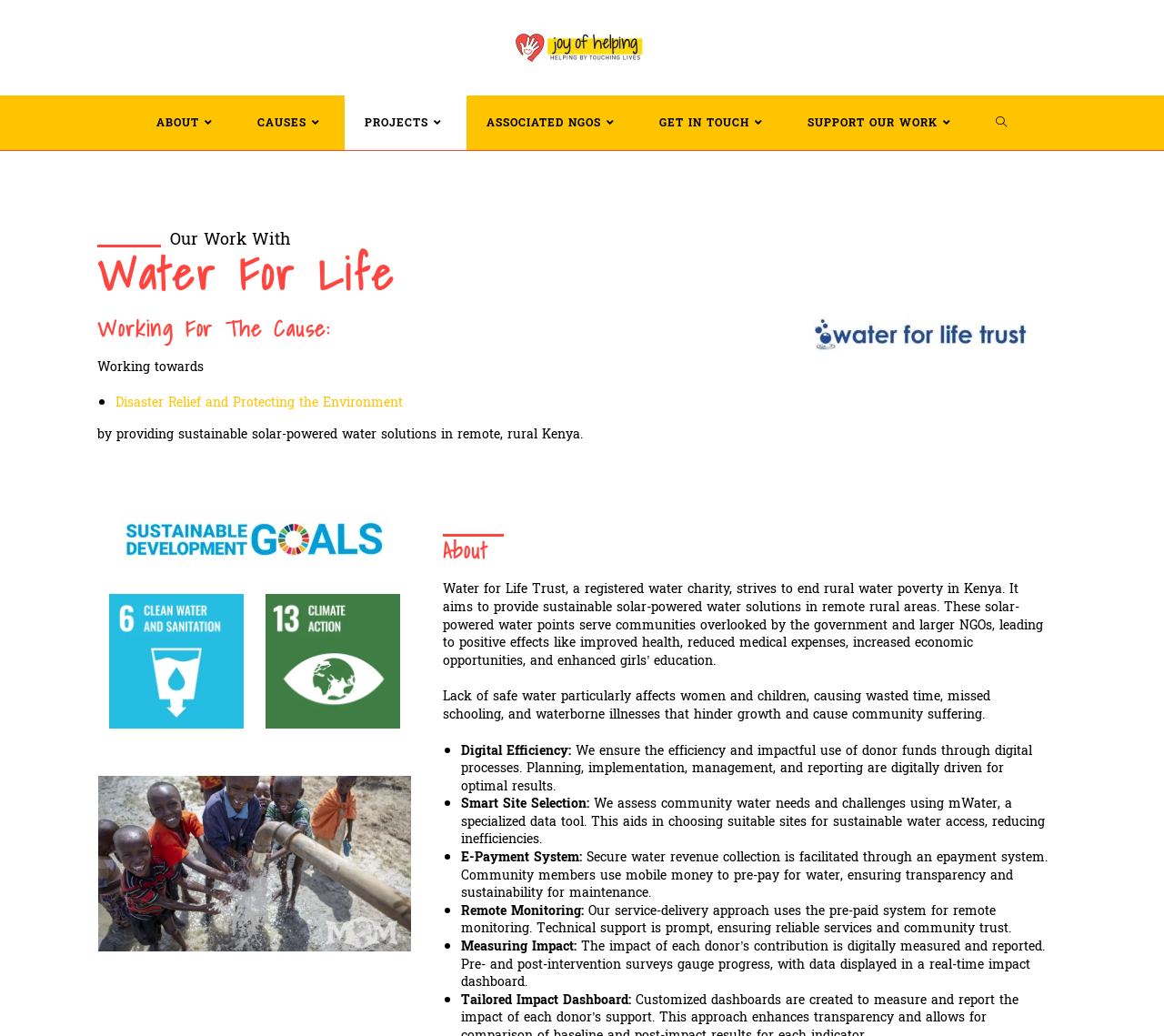What is the impact of the organization's work on girls' education?
Answer the question with a thorough and detailed explanation.

The impact of the organization's work on girls' education is mentioned in the static text 'leading to positive effects like... enhanced girls’ education.'